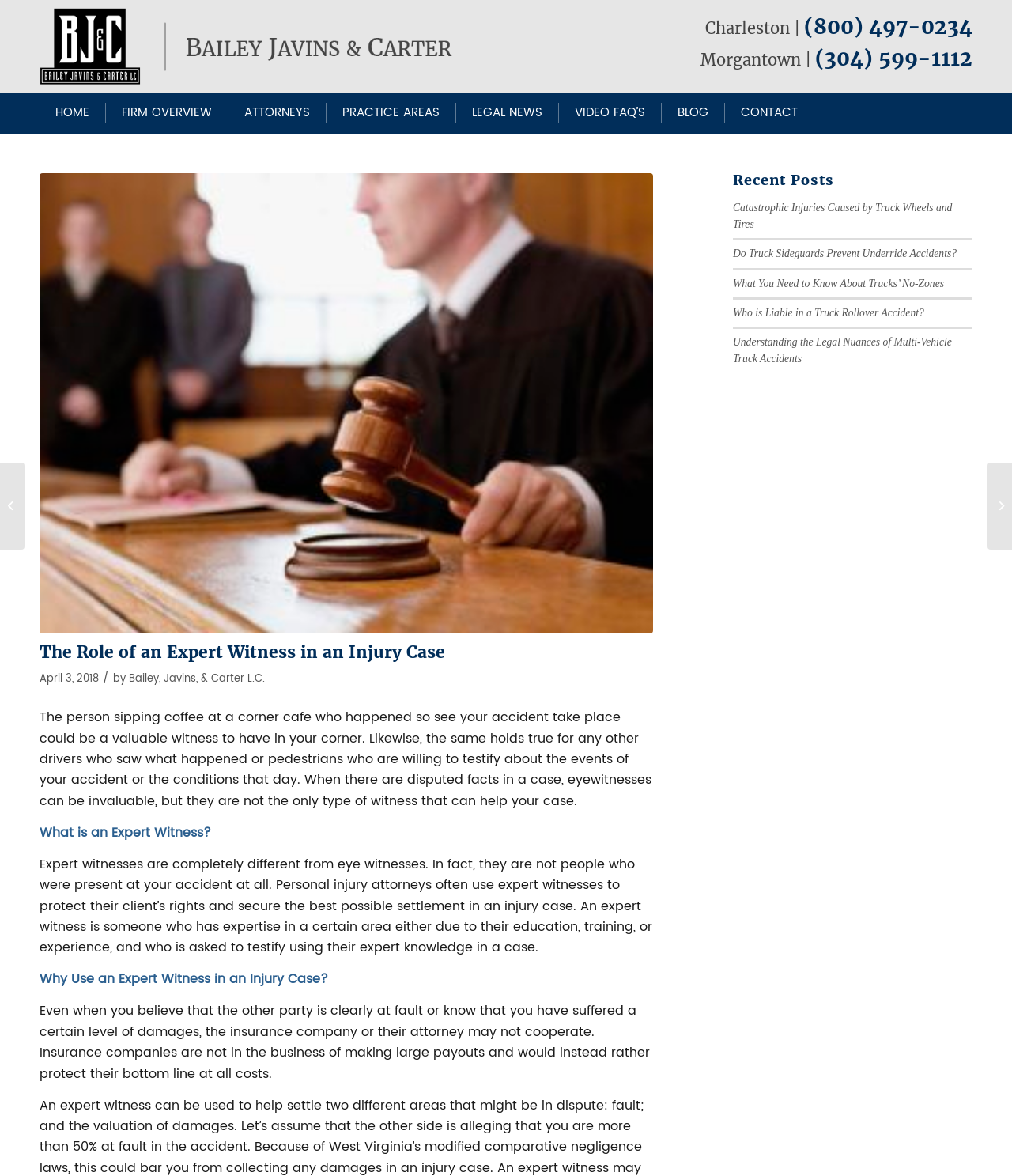Identify the bounding box coordinates of the area you need to click to perform the following instruction: "Learn more about 'Catastrophic Injuries Caused by Truck Wheels and Tires'".

[0.724, 0.172, 0.941, 0.196]